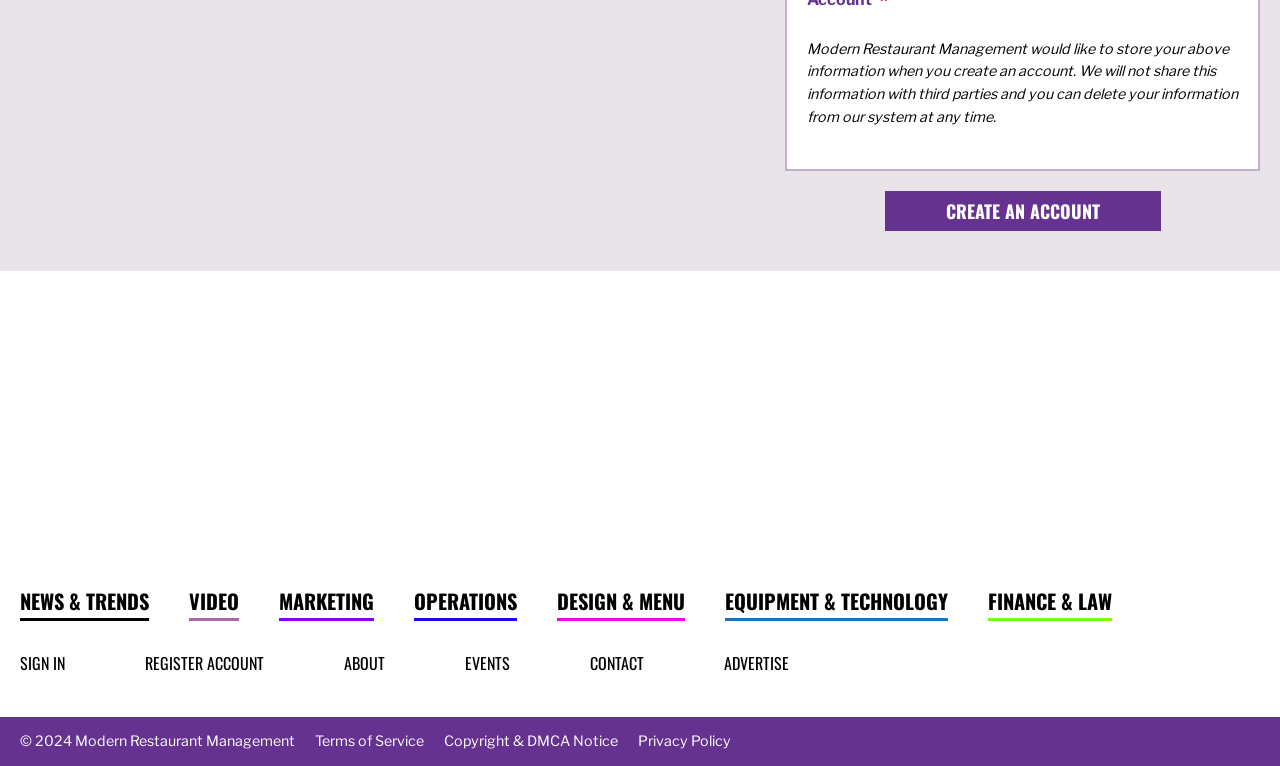How many menu items are in the top menubar?
Refer to the screenshot and deliver a thorough answer to the question presented.

The top menubar has 7 menu items, including 'NEWS & TRENDS', 'VIDEO', 'MARKETING', 'OPERATIONS', 'DESIGN & MENU', 'EQUIPMENT & TECHNOLOGY', and 'FINANCE & LAW'.